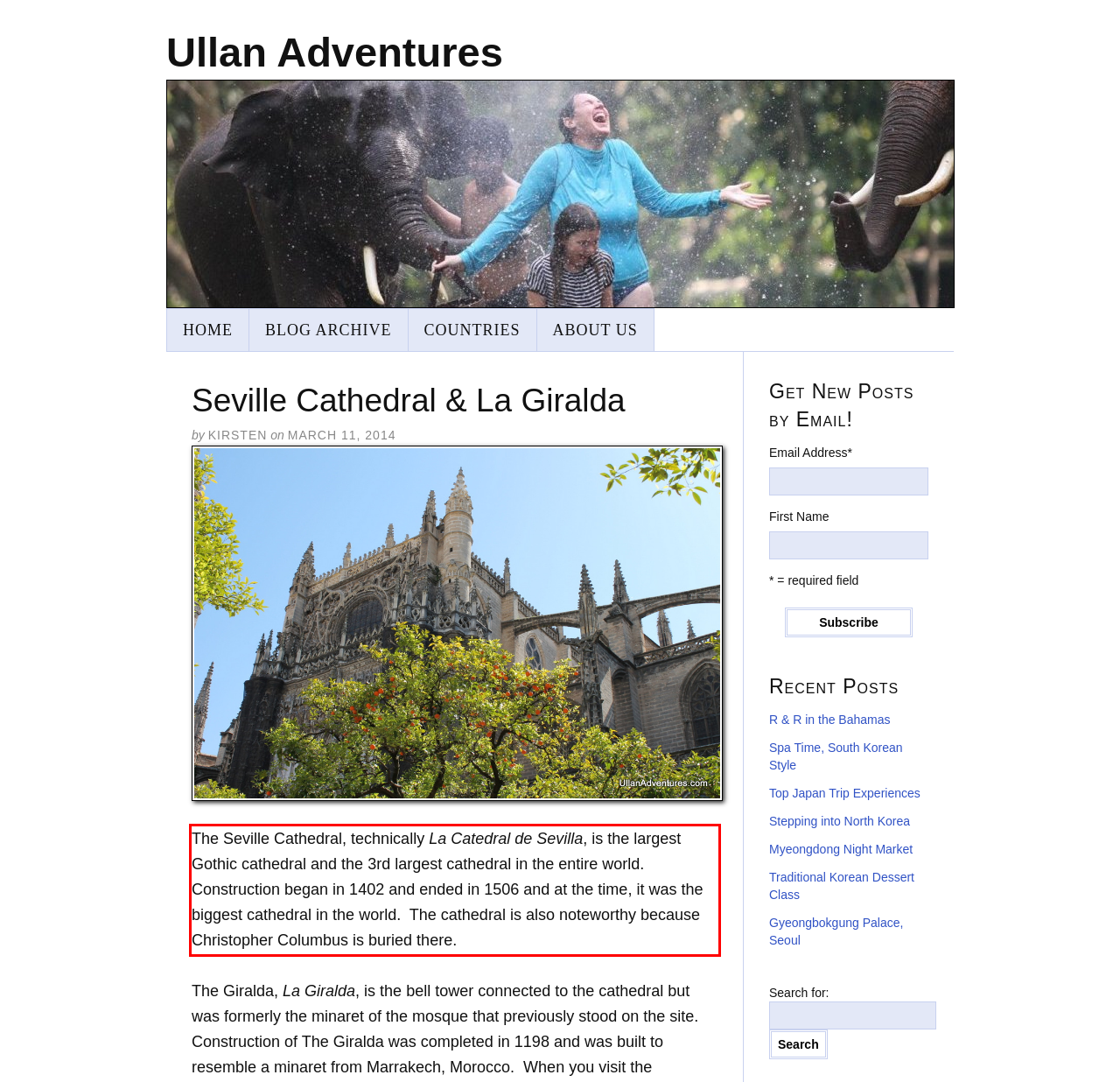Please perform OCR on the text content within the red bounding box that is highlighted in the provided webpage screenshot.

The Seville Cathedral, technically La Catedral de Sevilla, is the largest Gothic cathedral and the 3rd largest cathedral in the entire world. Construction began in 1402 and ended in 1506 and at the time, it was the biggest cathedral in the world. The cathedral is also noteworthy because Christopher Columbus is buried there.